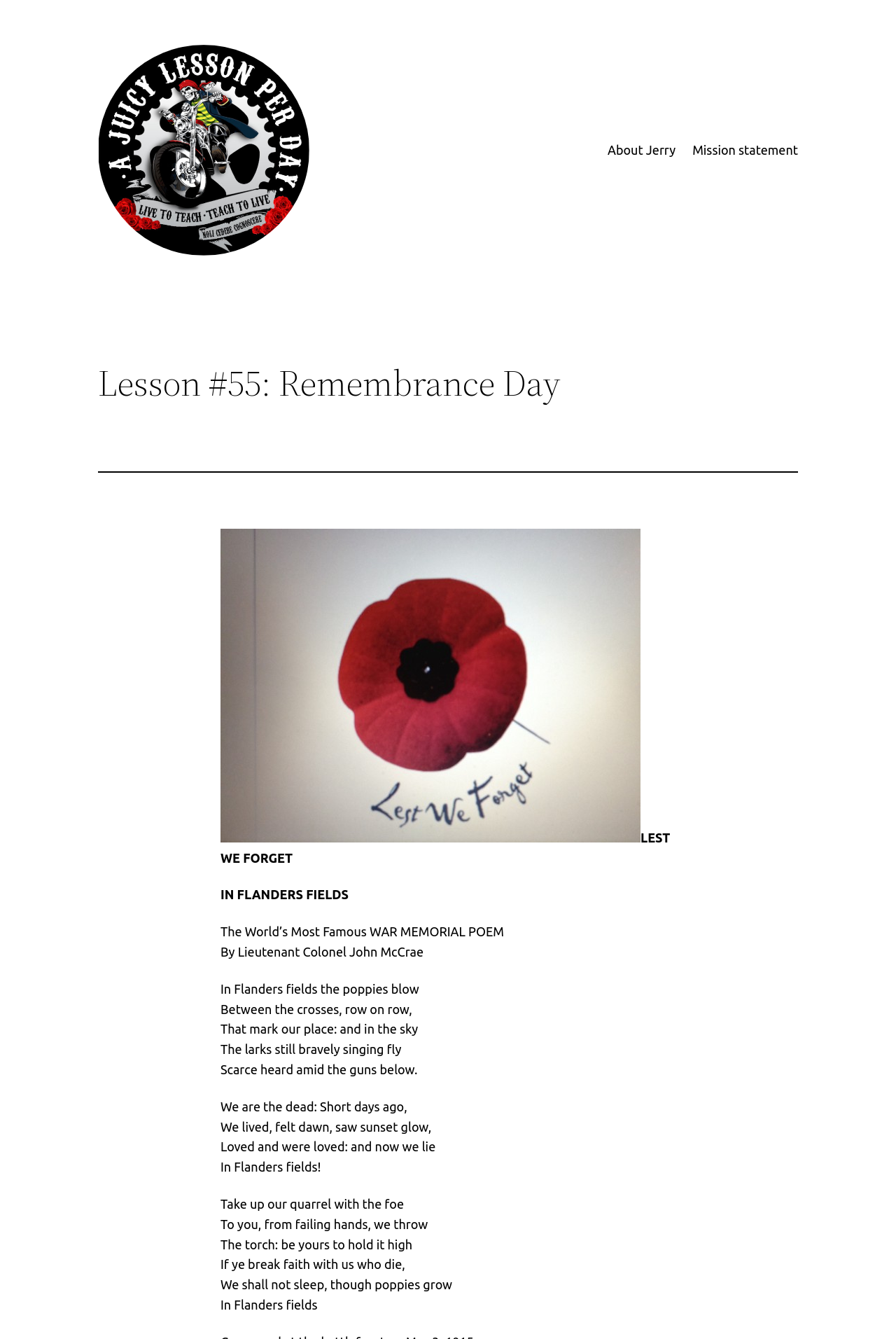Who wrote the poem?
Please respond to the question with a detailed and informative answer.

The author of the poem is 'Lieutenant Colonel John McCrae' because the StaticText element with ID 54 contains the text 'By Lieutenant Colonel John McCrae', which is a common way to attribute authorship in poetry.